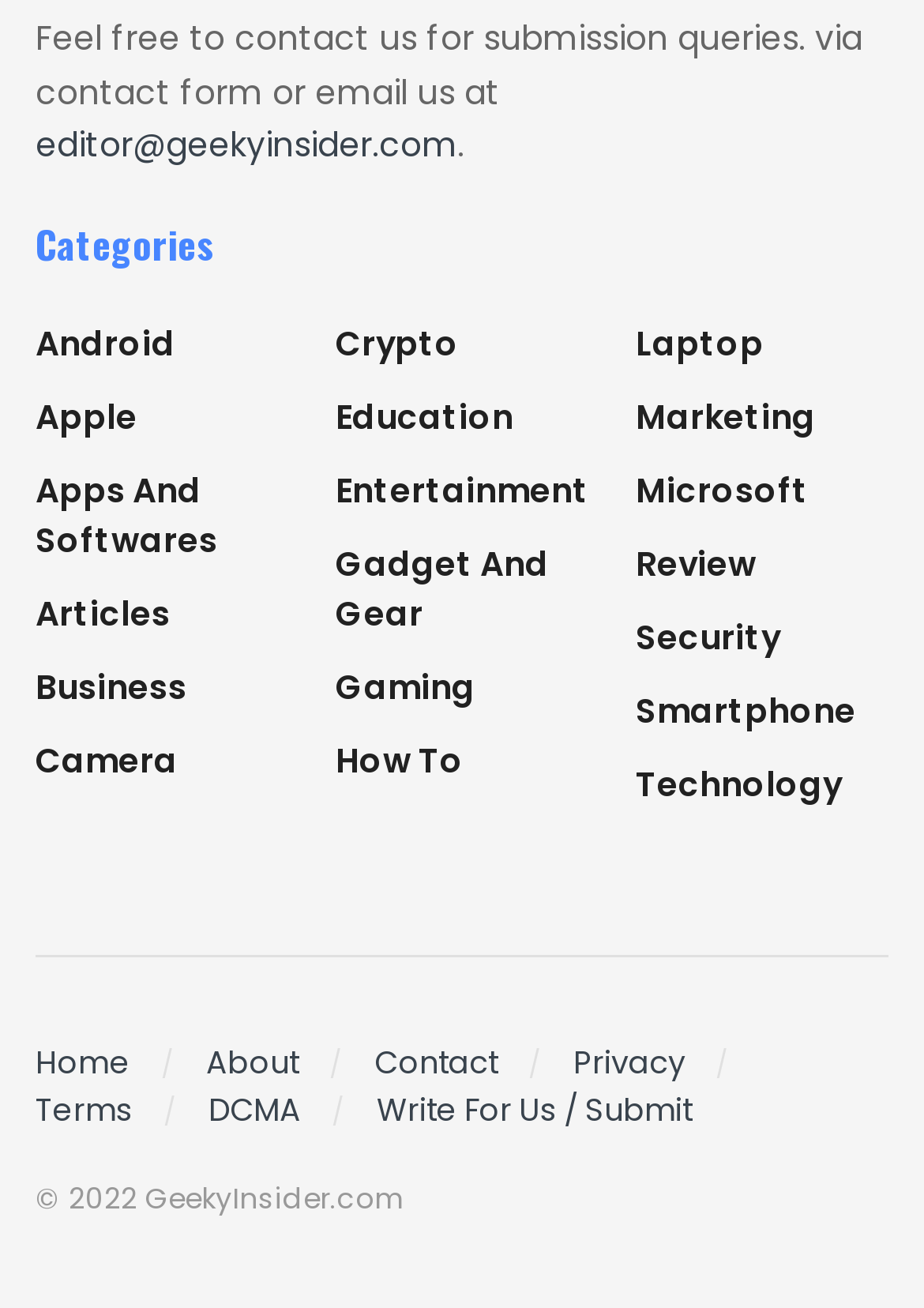How many categories are listed on the webpage?
Answer with a single word or phrase by referring to the visual content.

18